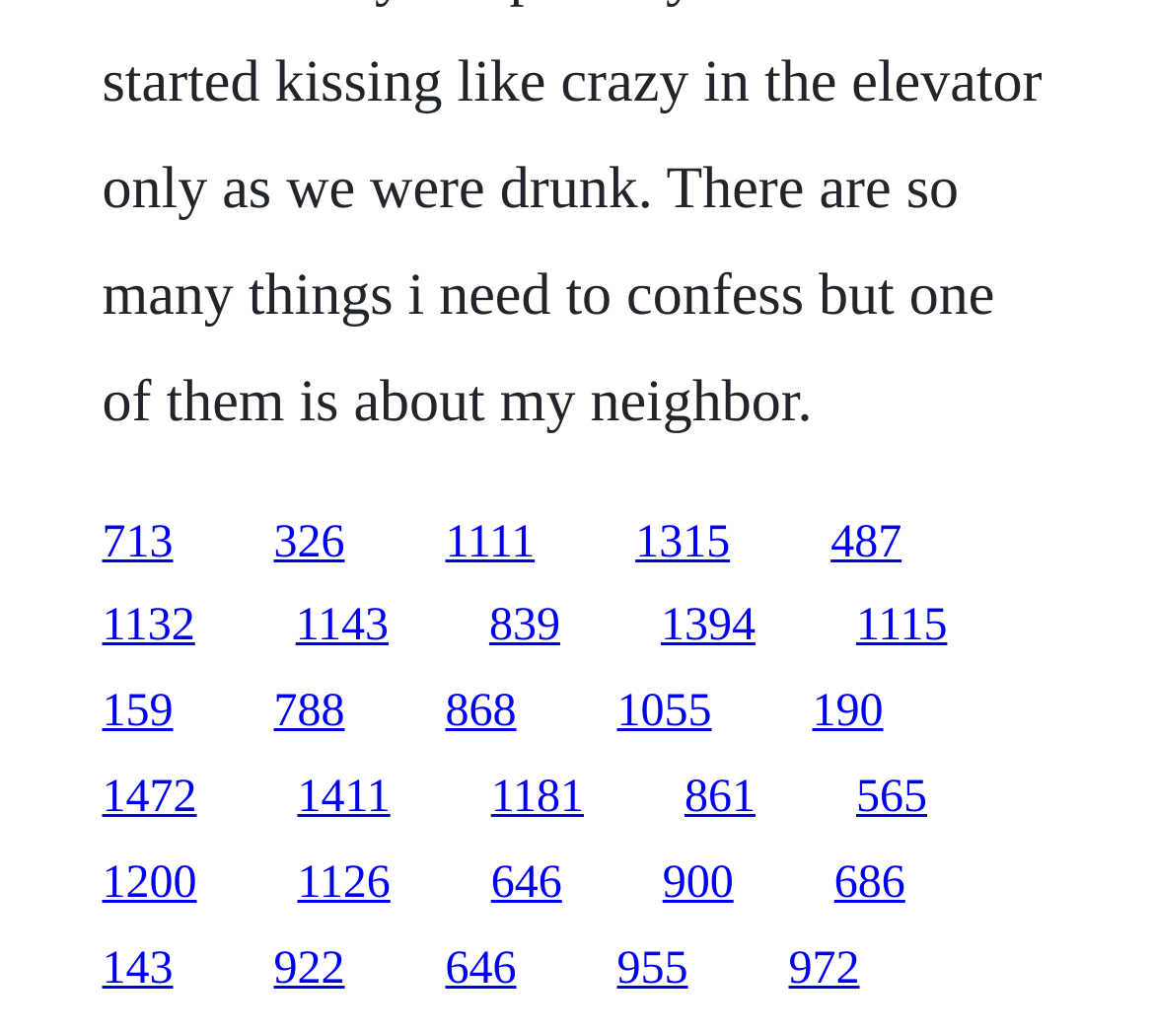Please examine the image and answer the question with a detailed explanation:
What is the horizontal position of the link '686'?

I compared the x1 and x2 coordinates of the link '686' with other elements, and it appears to be located on the right side of the webpage.